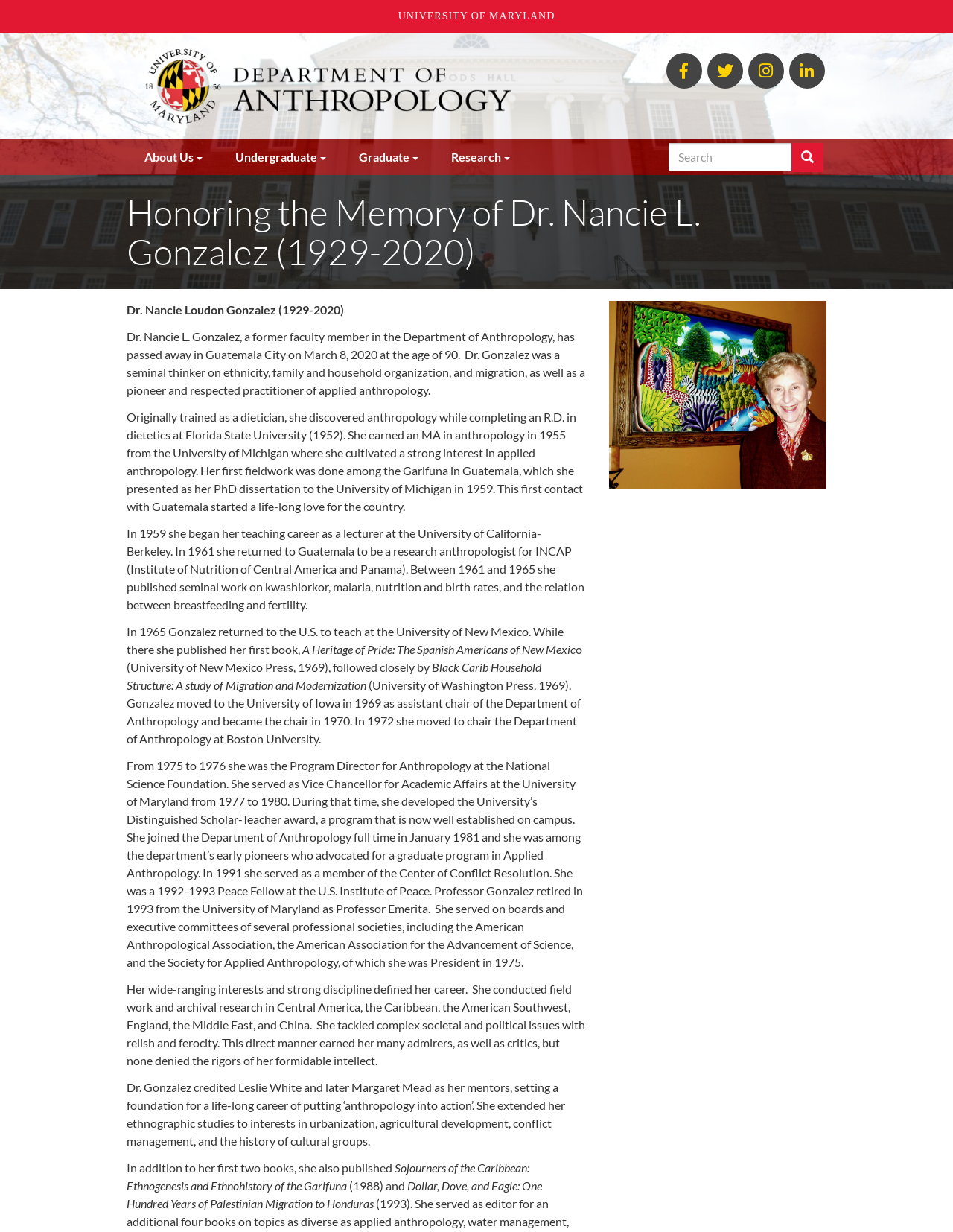Please use the details from the image to answer the following question comprehensively:
What is the title of one of Dr. Gonzalez's books?

I found the answer by looking at the StaticText element with the text 'A Heritage of Pride: The Spanish Americans of New Mexico' and recognizing it as a book title.